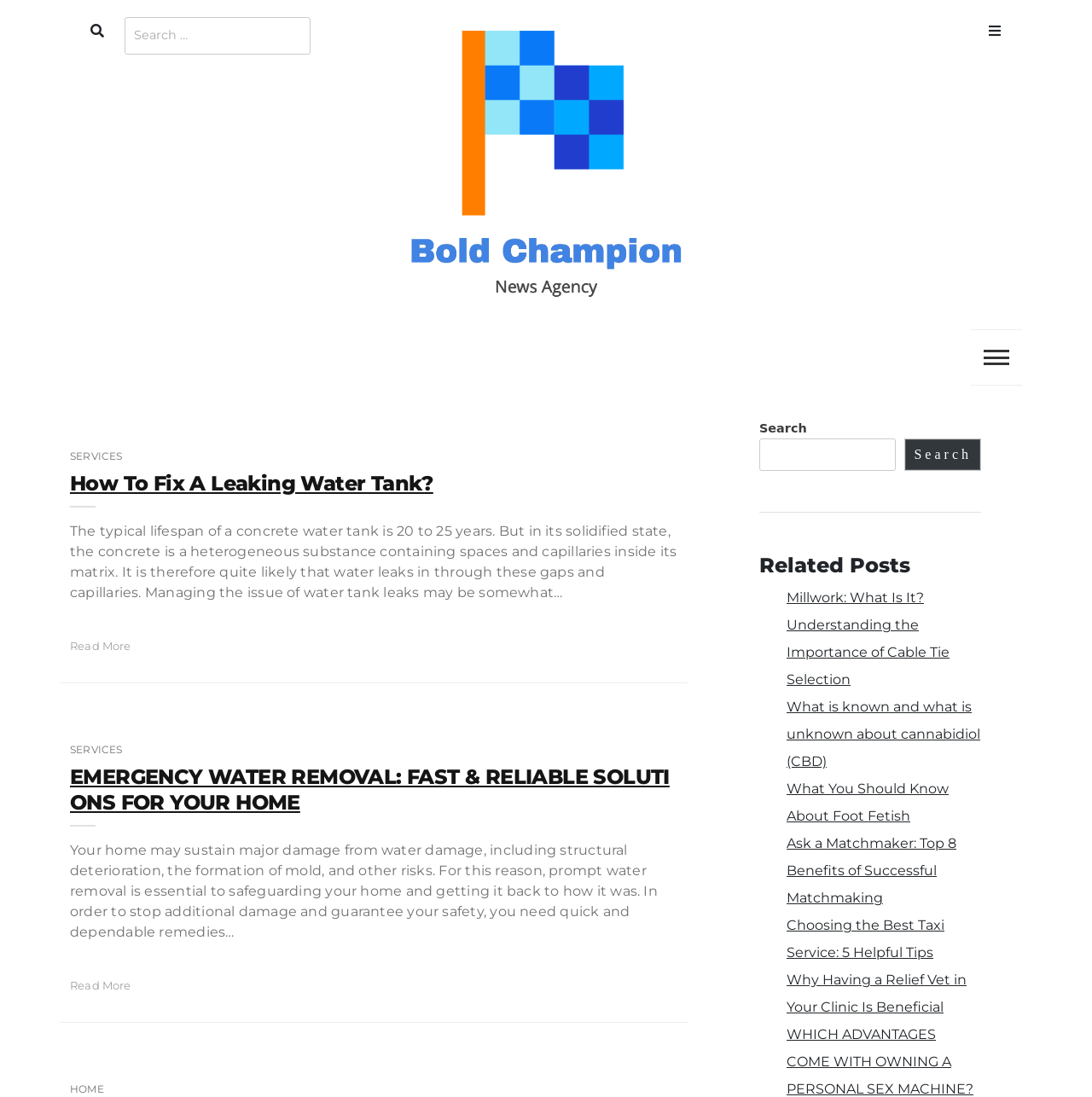Highlight the bounding box of the UI element that corresponds to this description: "Search".

[0.064, 0.016, 0.114, 0.034]